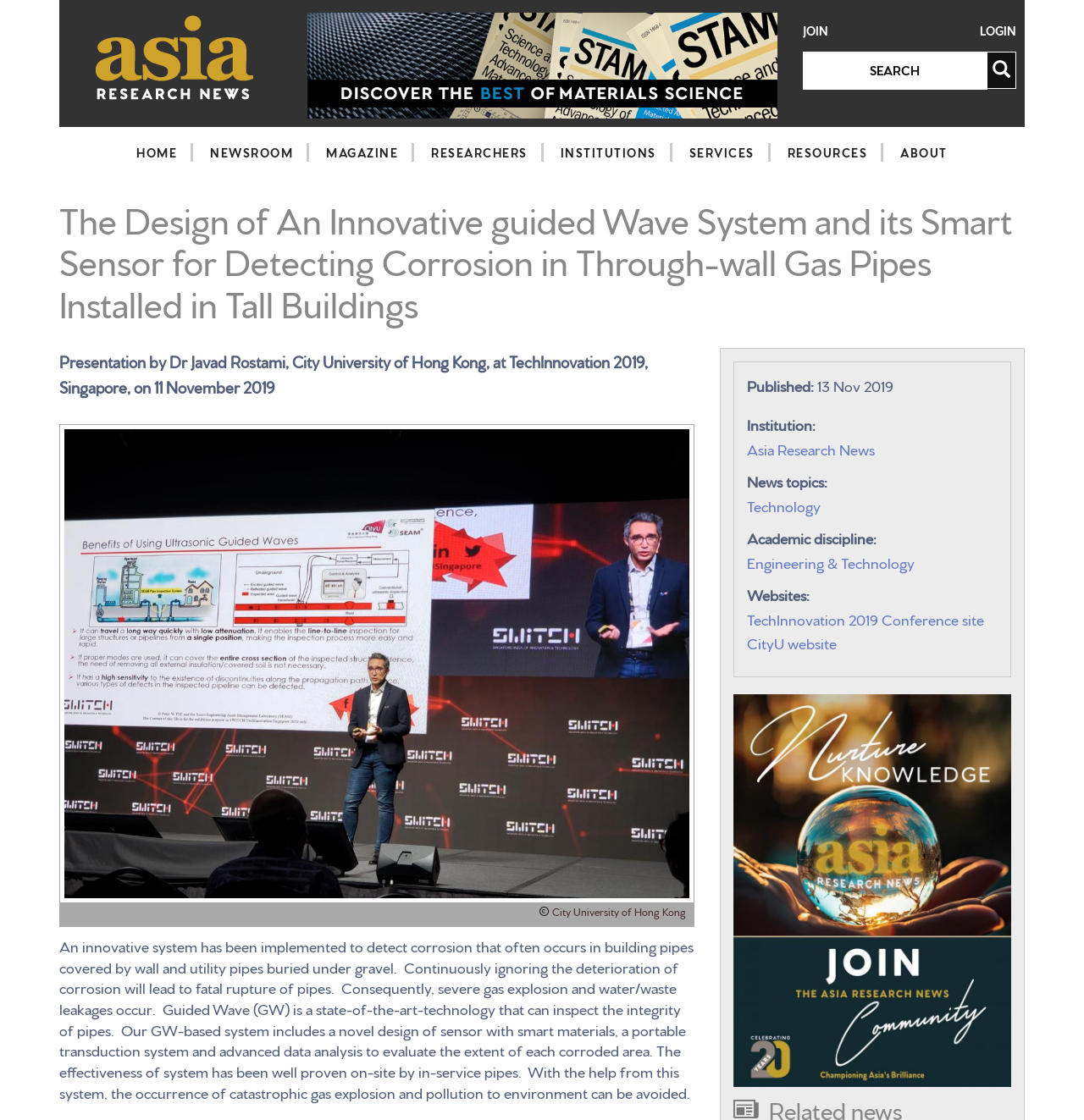Please locate the bounding box coordinates of the element that should be clicked to complete the given instruction: "Search for something".

[0.74, 0.046, 0.911, 0.08]